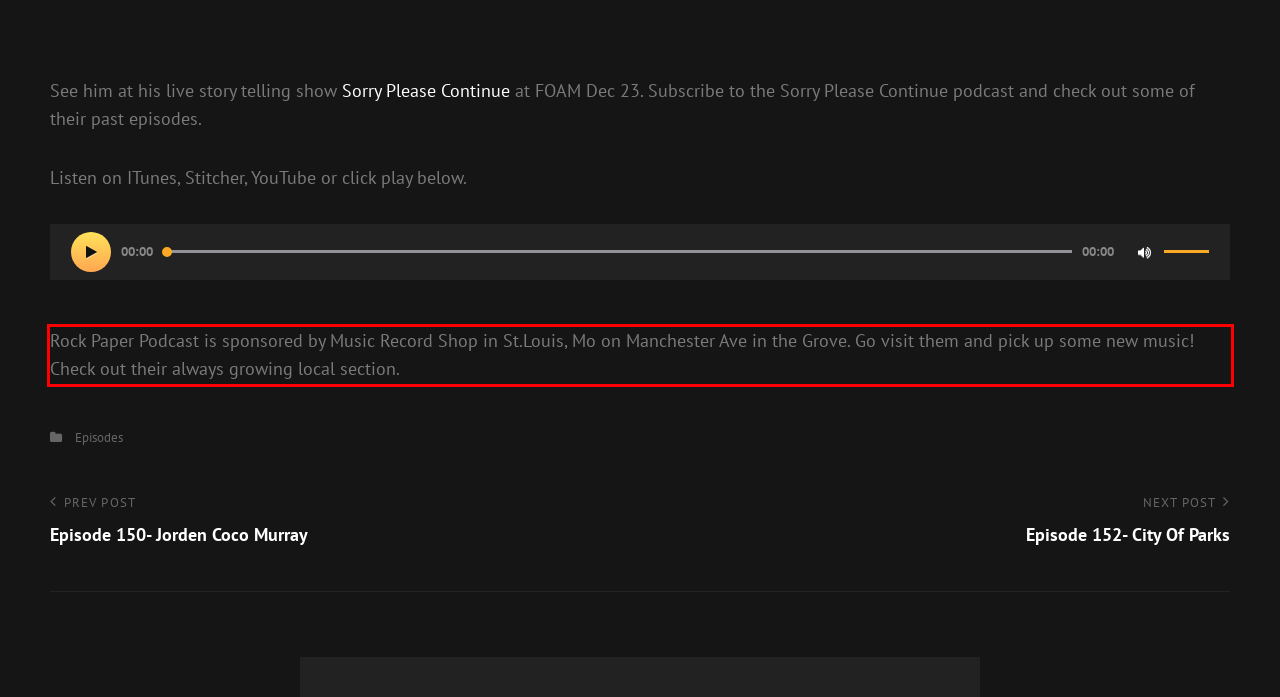By examining the provided screenshot of a webpage, recognize the text within the red bounding box and generate its text content.

Rock Paper Podcast is sponsored by Music Record Shop in St.Louis, Mo on Manchester Ave in the Grove. Go visit them and pick up some new music! Check out their always growing local section.